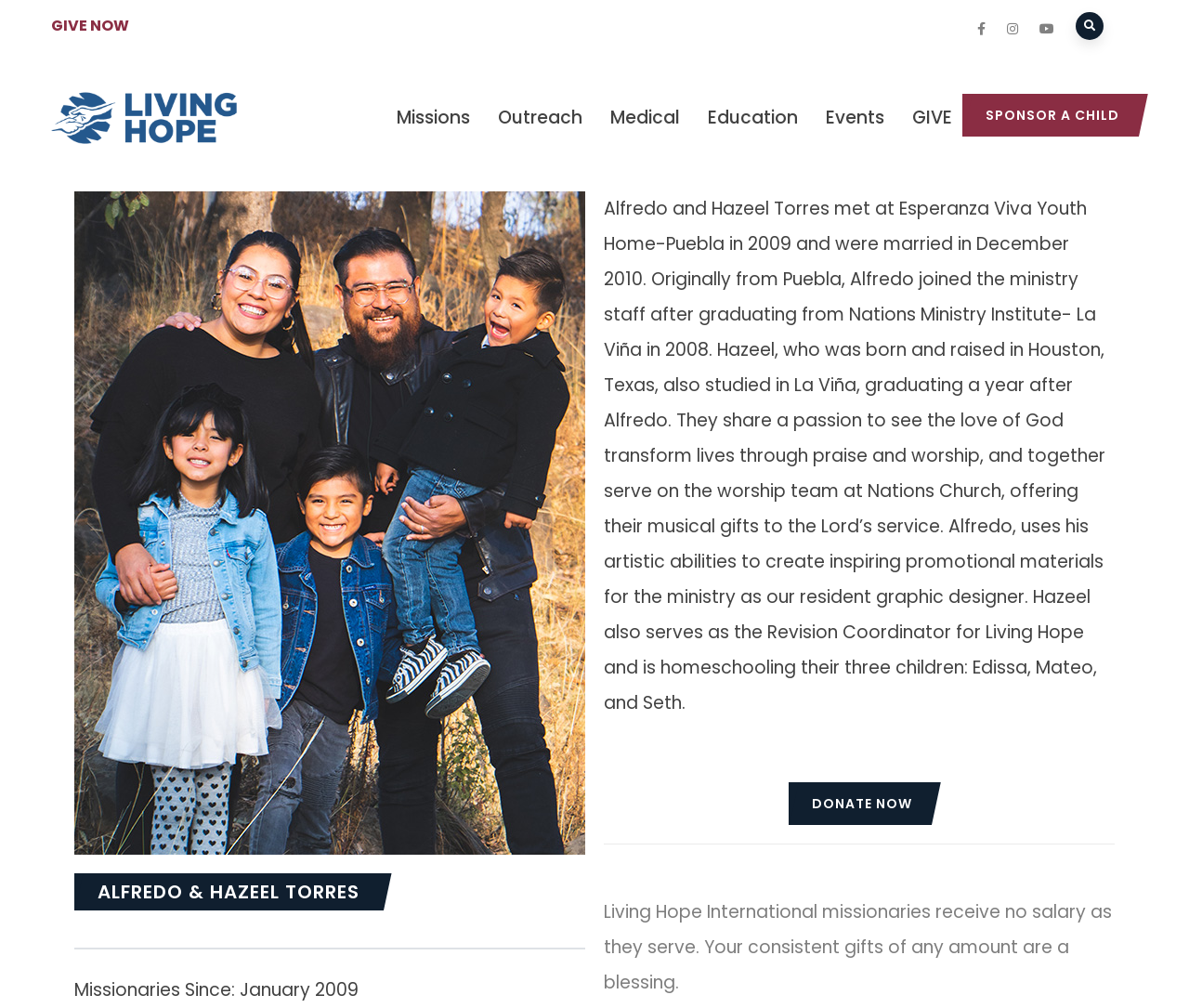Find the bounding box coordinates of the clickable element required to execute the following instruction: "Explore Missions". Provide the coordinates as four float numbers between 0 and 1, i.e., [left, top, right, bottom].

[0.322, 0.09, 0.407, 0.144]